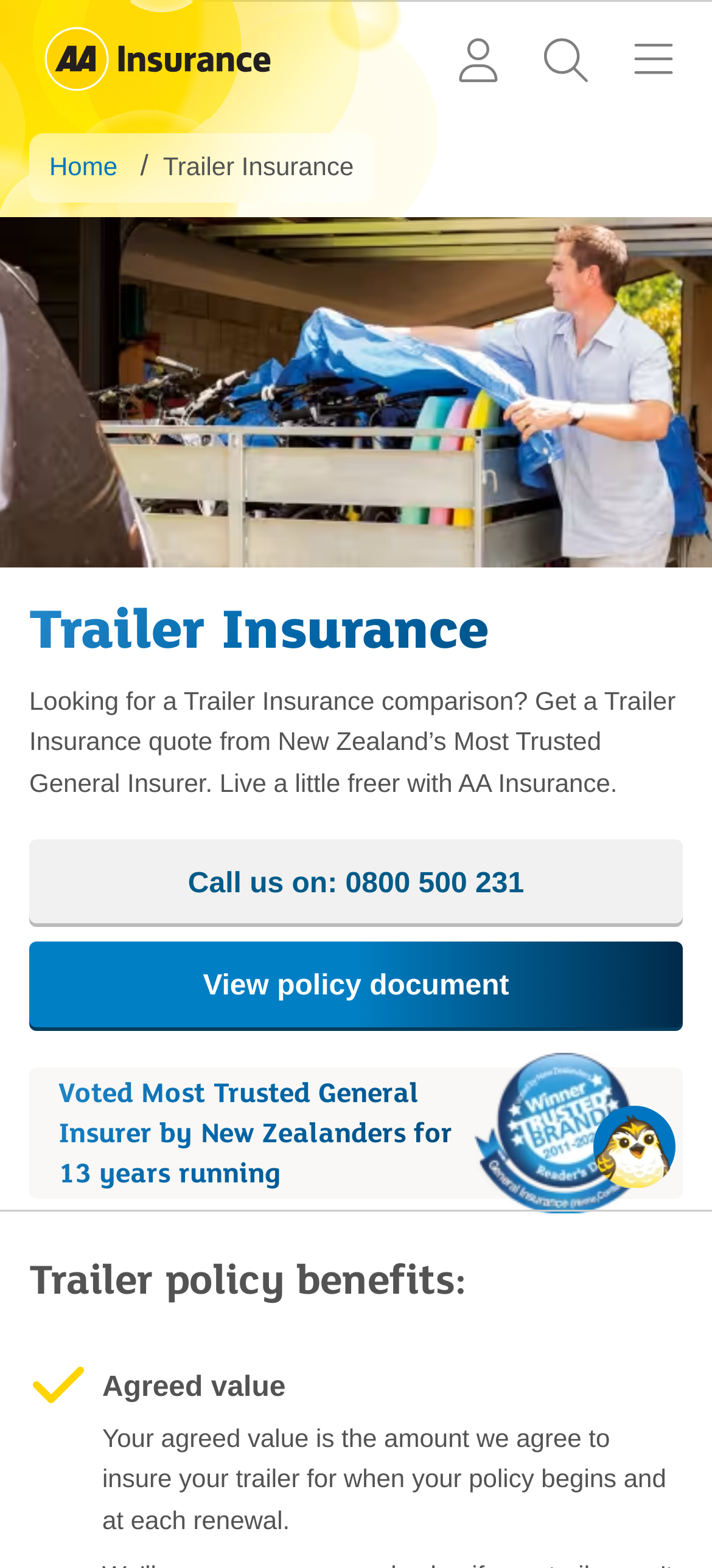Using a single word or phrase, answer the following question: 
How can I get a quote for trailer insurance?

Call 0800 500 231